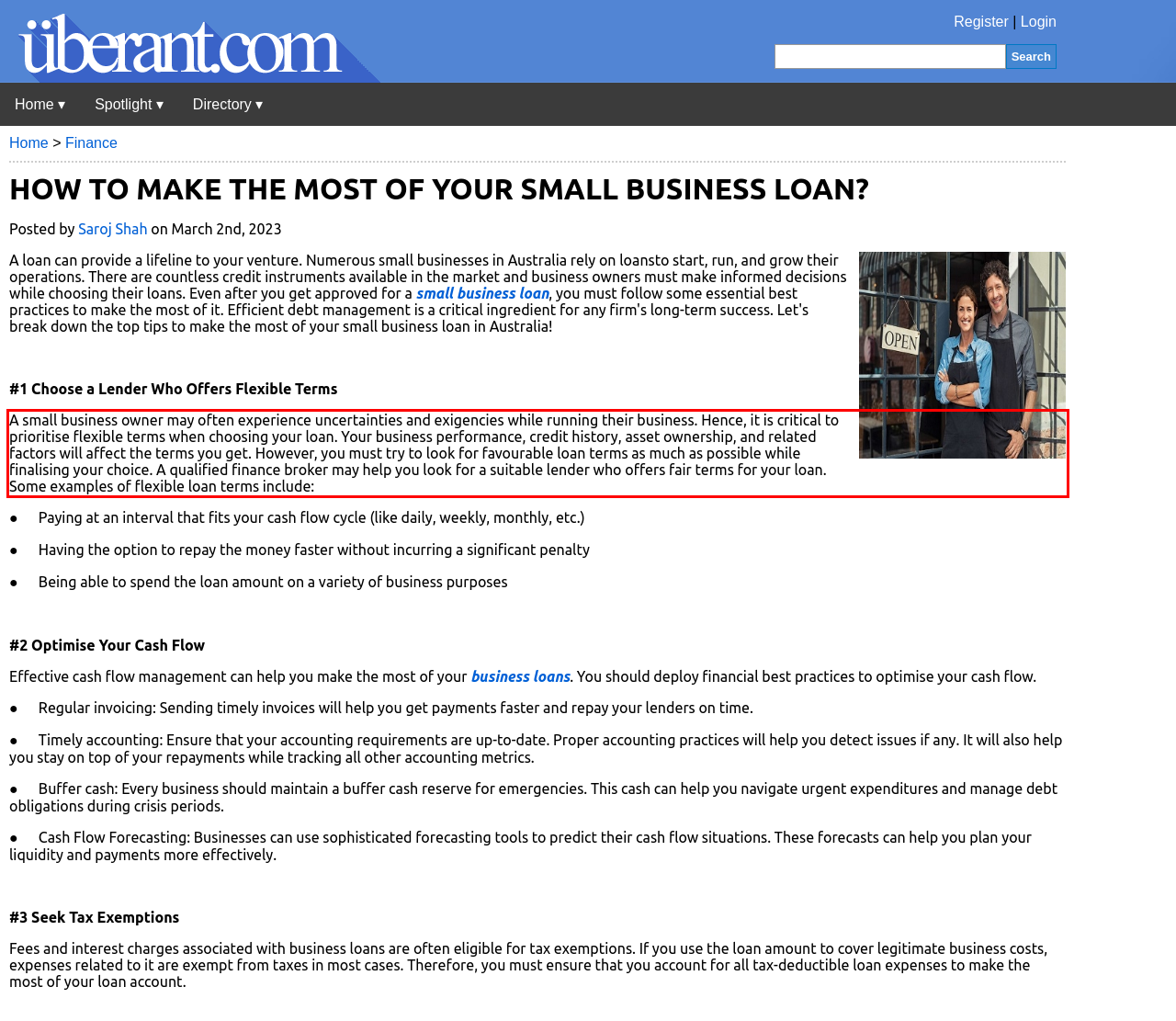Using the provided screenshot of a webpage, recognize the text inside the red rectangle bounding box by performing OCR.

A small business owner may often experience uncertainties and exigencies while running their business. Hence, it is critical to prioritise flexible terms when choosing your loan. Your business performance, credit history, asset ownership, and related factors will affect the terms you get. However, you must try to look for favourable loan terms as much as possible while finalising your choice. A qualified finance broker may help you look for a suitable lender who offers fair terms for your loan. Some examples of flexible loan terms include: